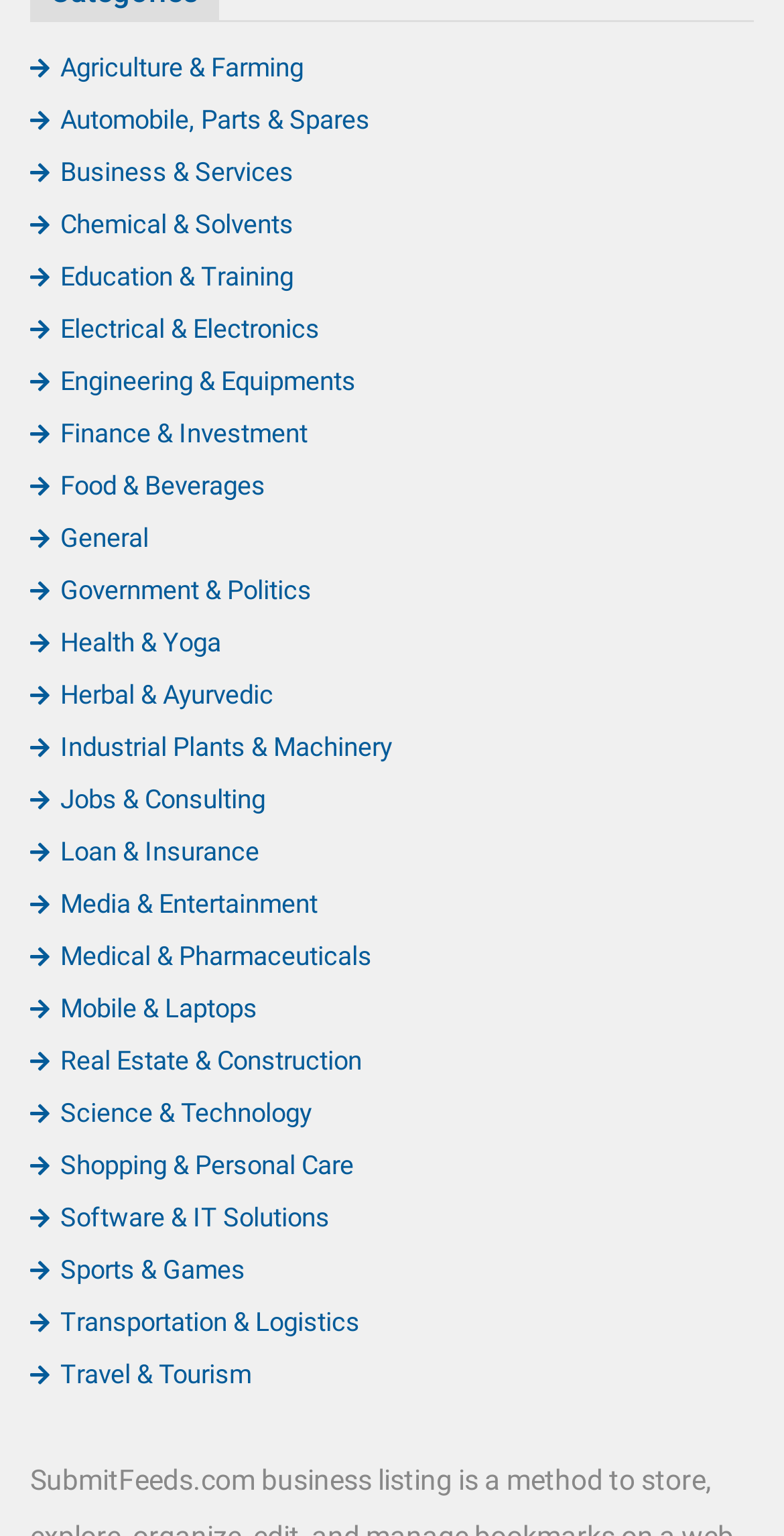Please locate the bounding box coordinates of the element that should be clicked to achieve the given instruction: "Browse Agriculture & Farming".

[0.038, 0.034, 0.387, 0.054]